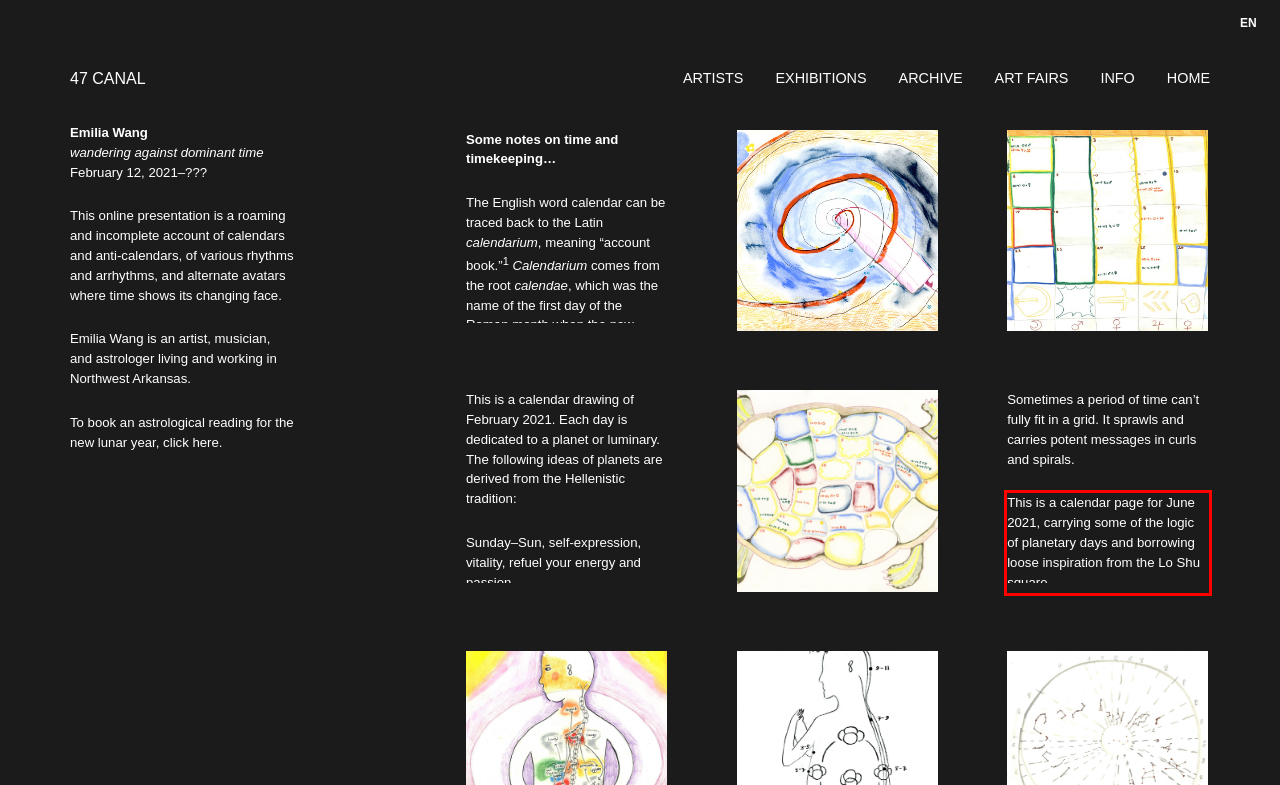Identify the red bounding box in the webpage screenshot and perform OCR to generate the text content enclosed.

This is a calendar page for June 2021, carrying some of the logic of planetary days and borrowing loose inspiration from the Lo Shu square.